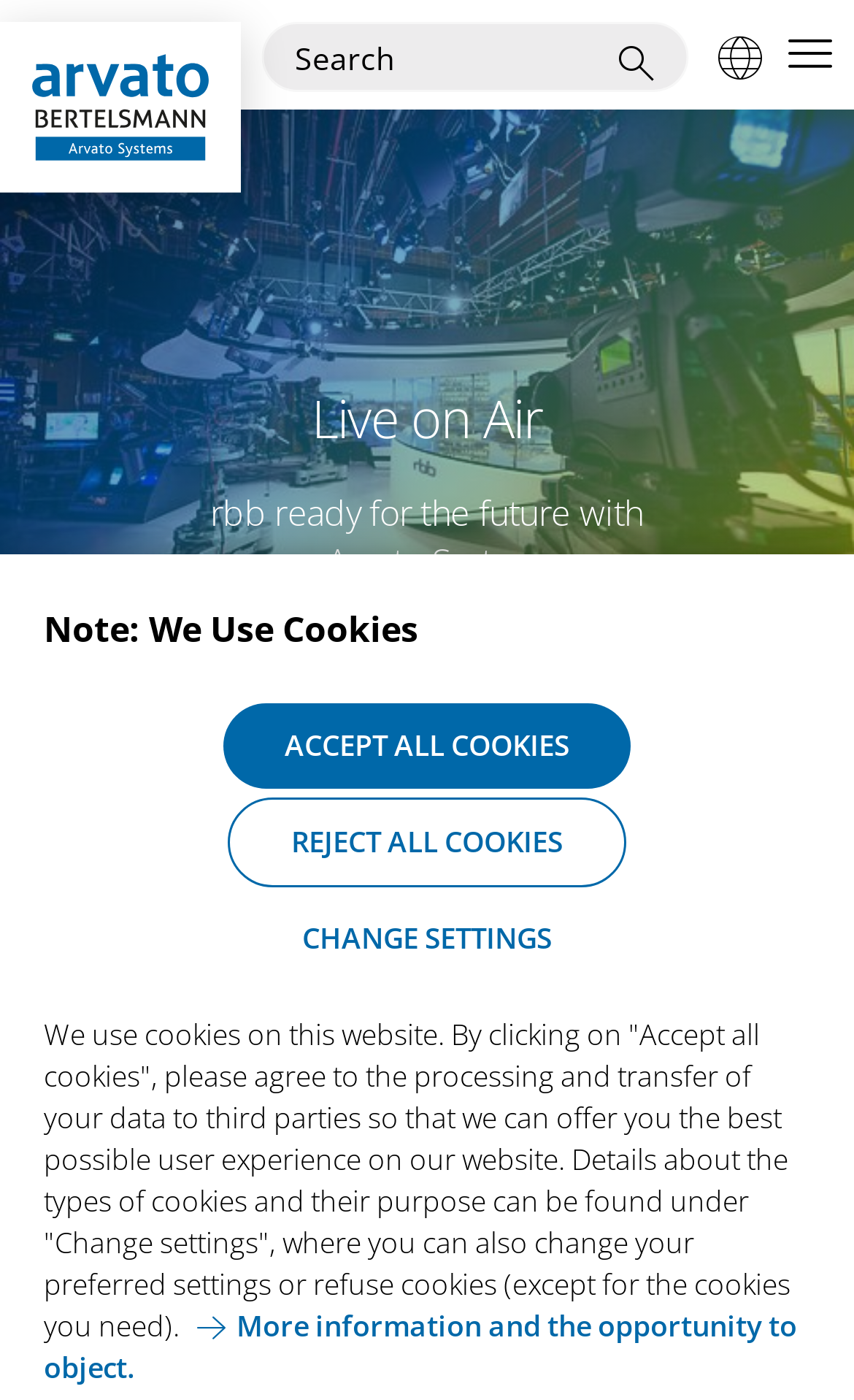For the following element description, predict the bounding box coordinates in the format (top-left x, top-left y, bottom-right x, bottom-right y). All values should be floating point numbers between 0 and 1. Description: Accept all cookies

[0.262, 0.503, 0.738, 0.563]